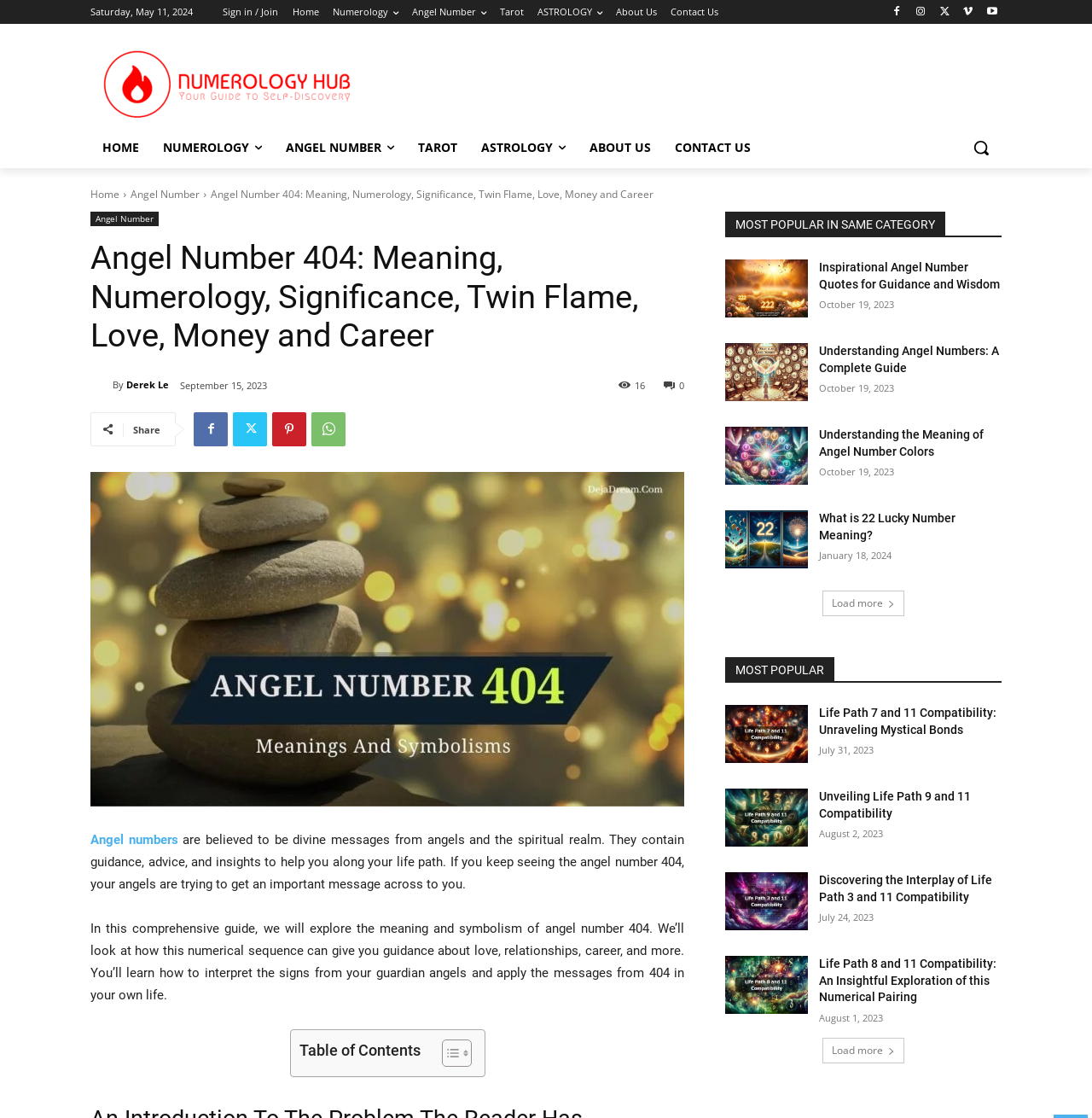How many social media sharing options are available?
Please provide a comprehensive answer based on the visual information in the image.

I counted the number of social media sharing options by looking at the links with icons such as '', '', '', and '' which are located below the 'Share' text.